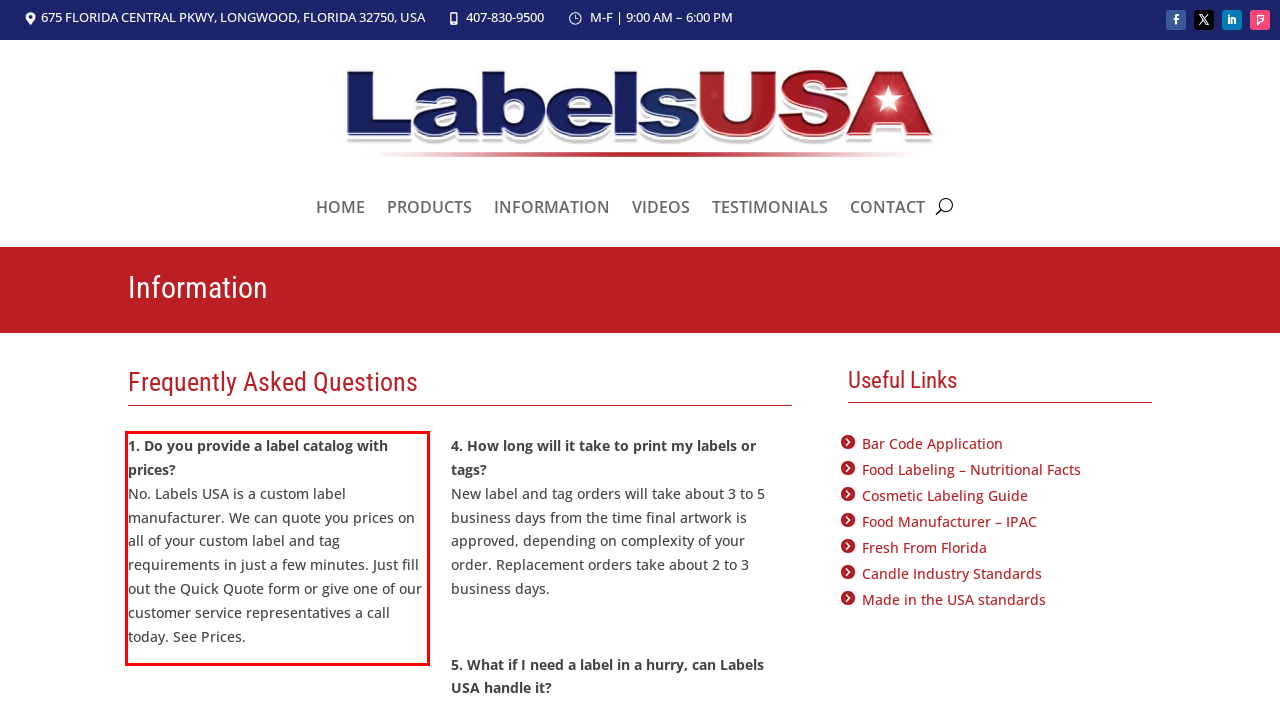Analyze the screenshot of a webpage where a red rectangle is bounding a UI element. Extract and generate the text content within this red bounding box.

1. Do you provide a label catalog with prices? No. Labels USA is a custom label manufacturer. We can quote you prices on all of your custom label and tag requirements in just a few minutes. Just fill out the Quick Quote form or give one of our customer service representatives a call today. See Prices.